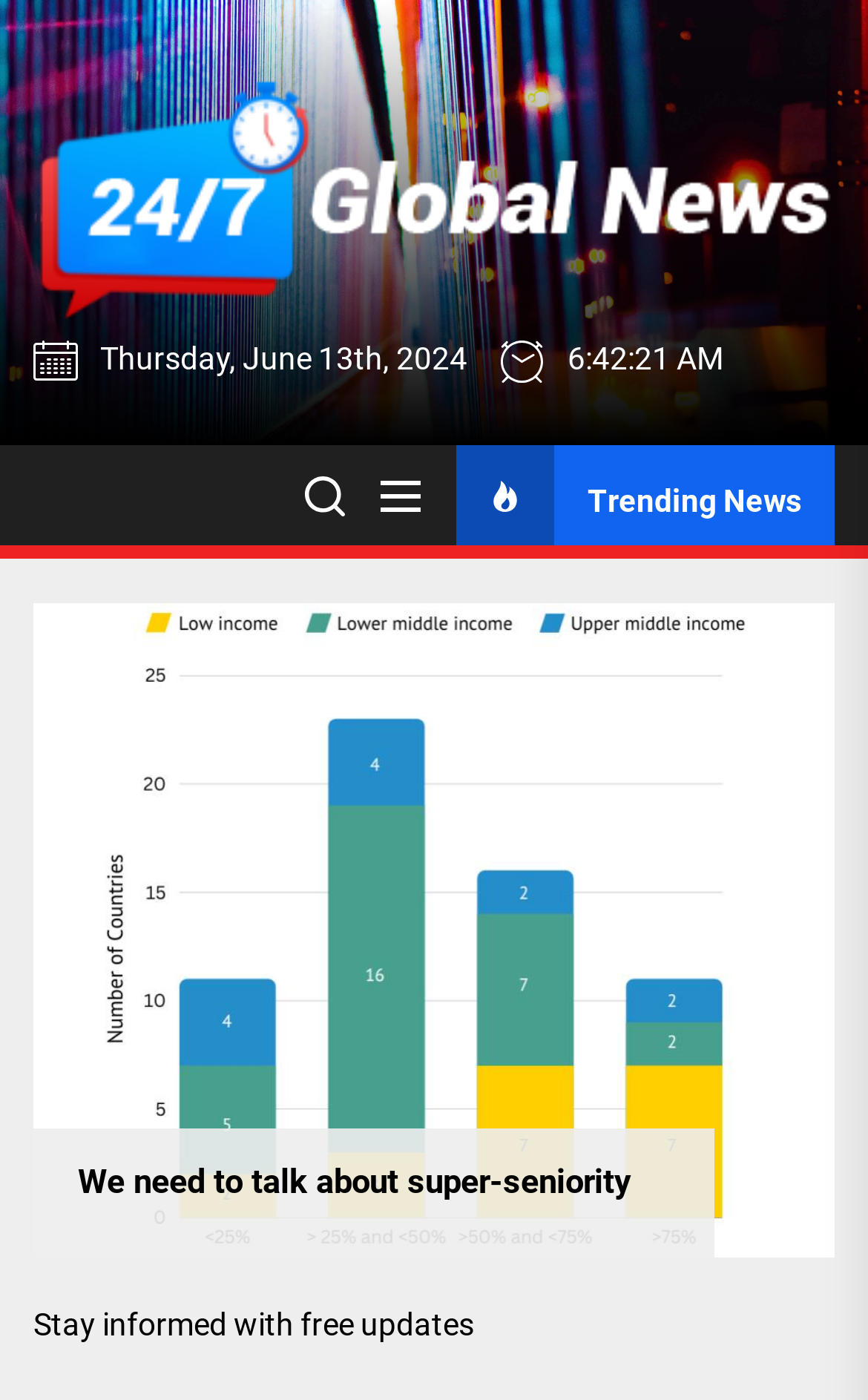Use a single word or phrase to answer the question:
What is the name of the news website?

24/7 Global News